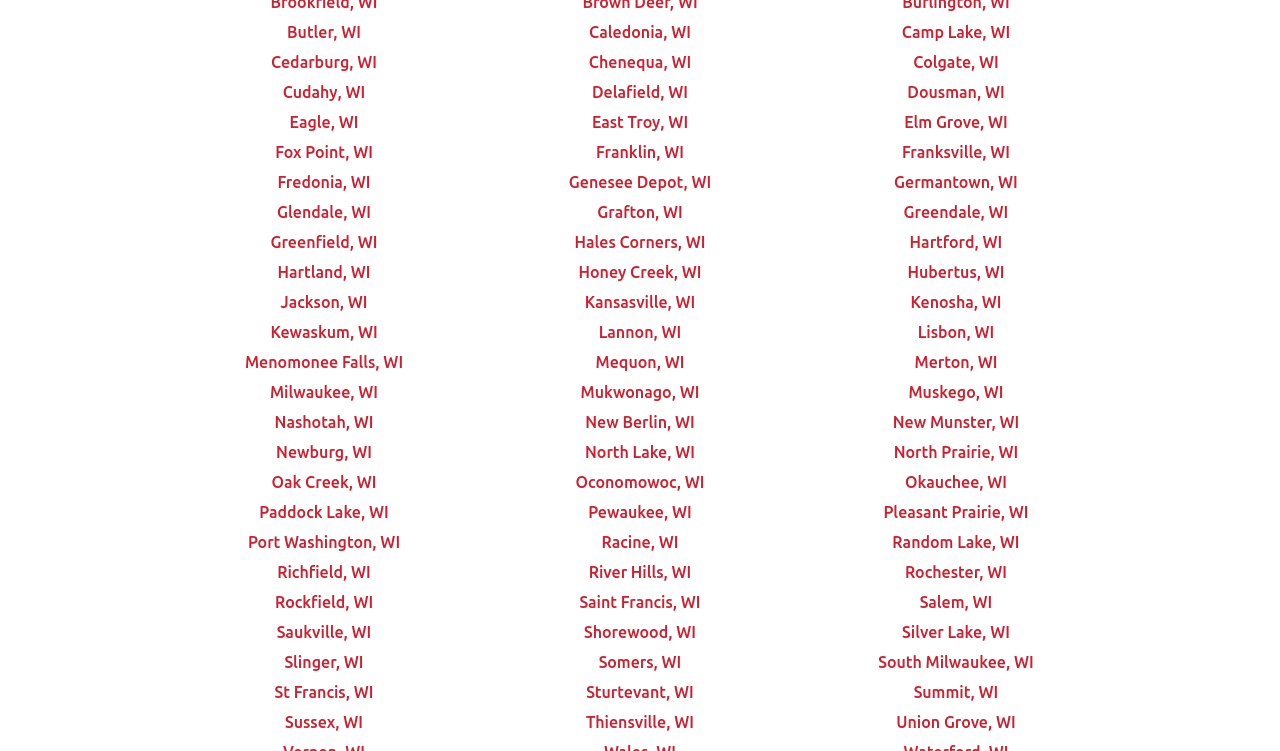Please specify the bounding box coordinates of the clickable section necessary to execute the following command: "Click on Butler, WI".

[0.224, 0.03, 0.282, 0.054]